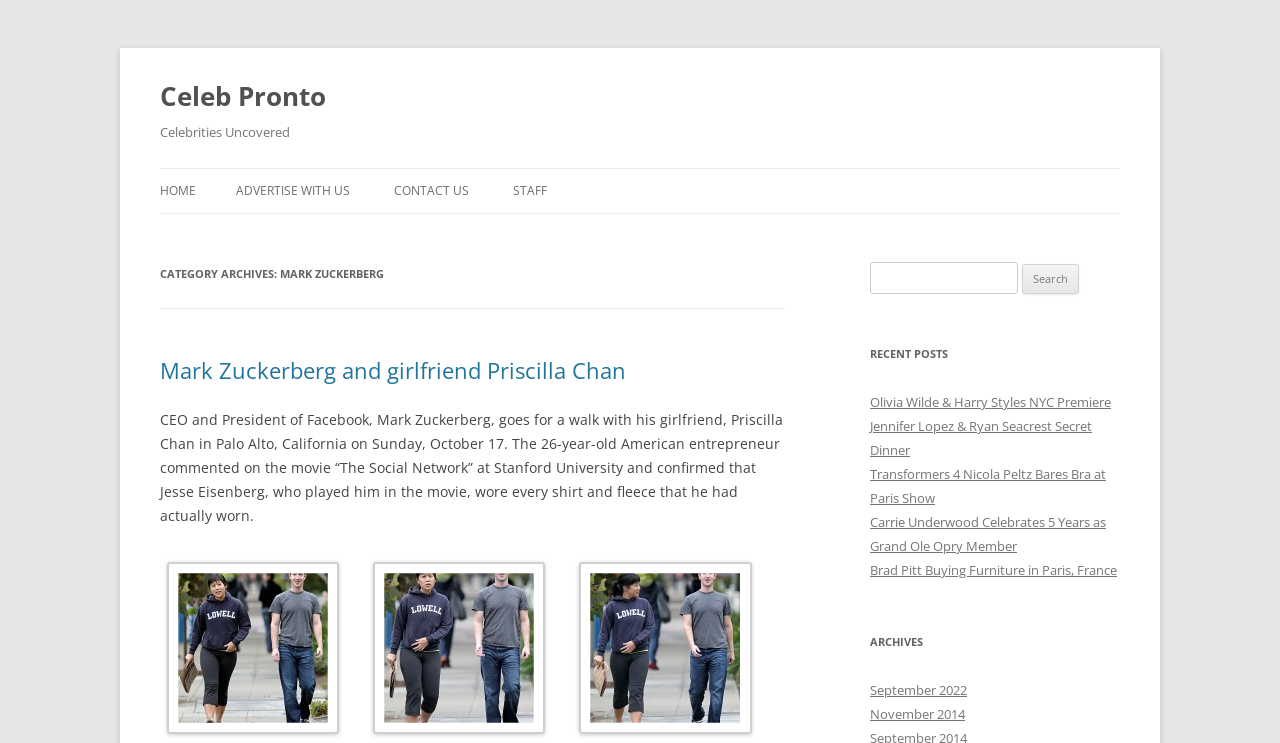What is the location where Mark Zuckerberg was spotted with his girlfriend?
Give a single word or phrase as your answer by examining the image.

Palo Alto, California